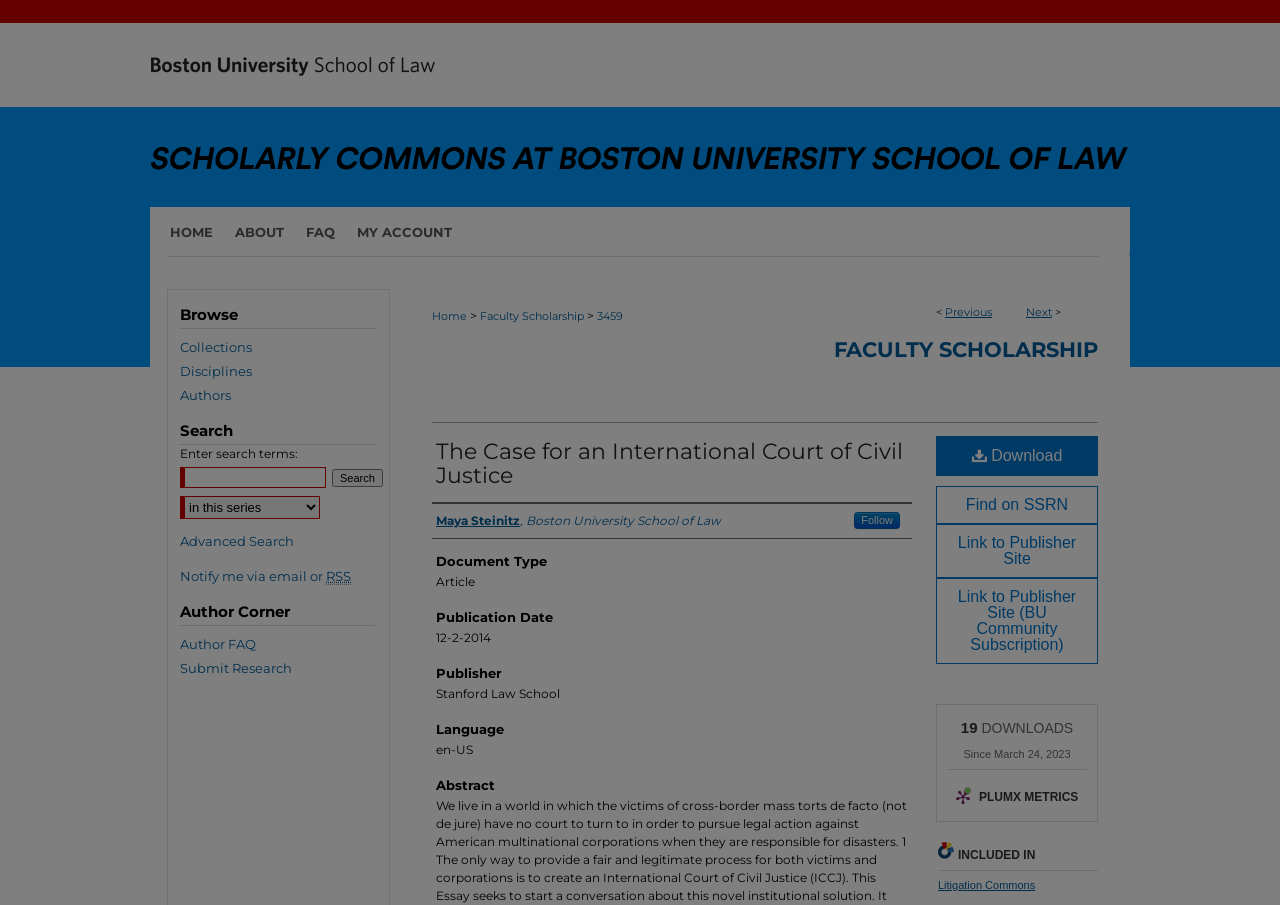Give a one-word or short phrase answer to the question: 
What is the name of the author of the article?

Maya Steinitz